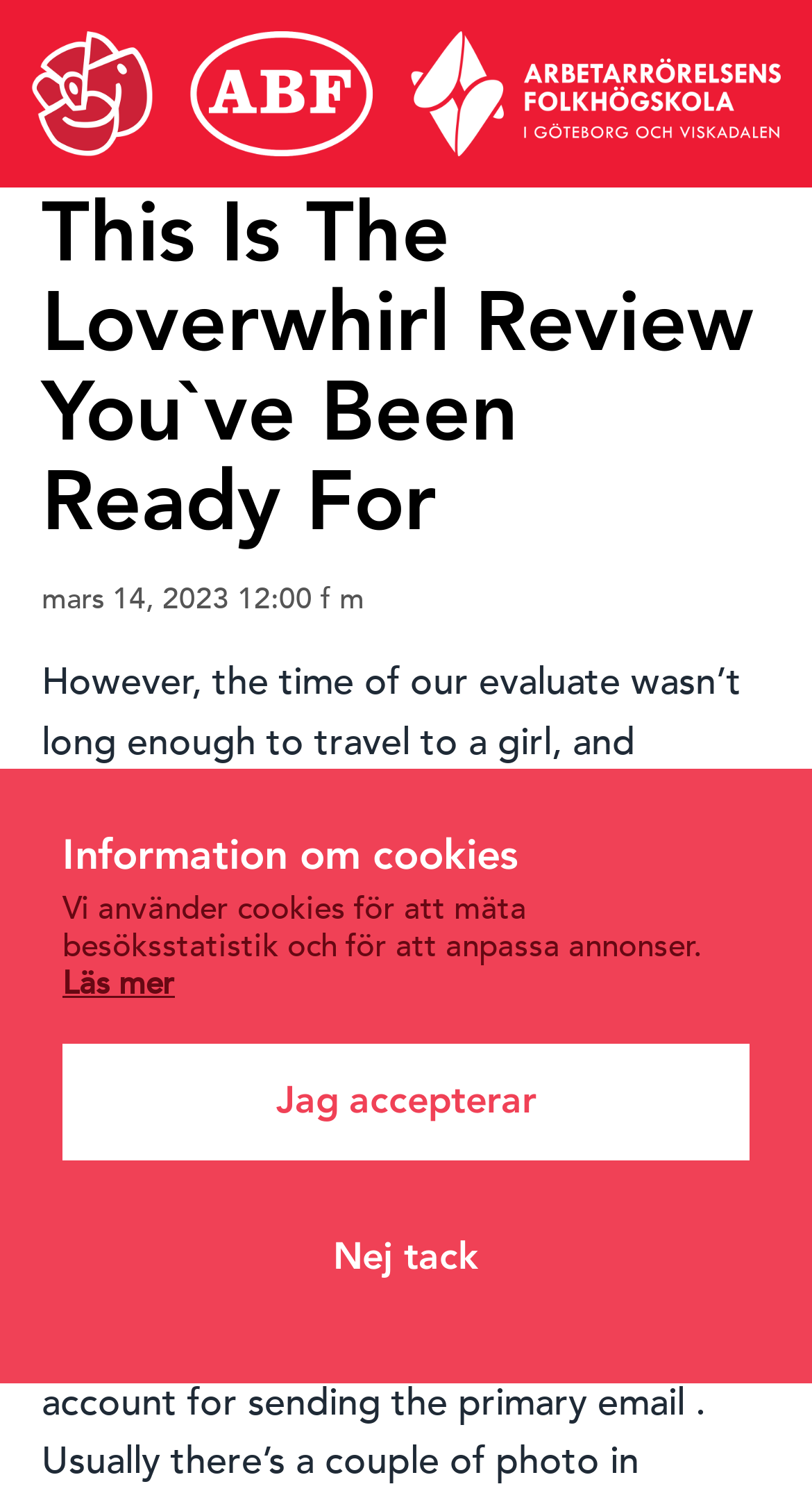Determine the bounding box coordinates for the UI element with the following description: "continue reading https://mytop10datingsites.com/loverwhirl-review/". The coordinates should be four float numbers between 0 and 1, represented as [left, top, right, bottom].

[0.051, 0.757, 0.967, 0.869]